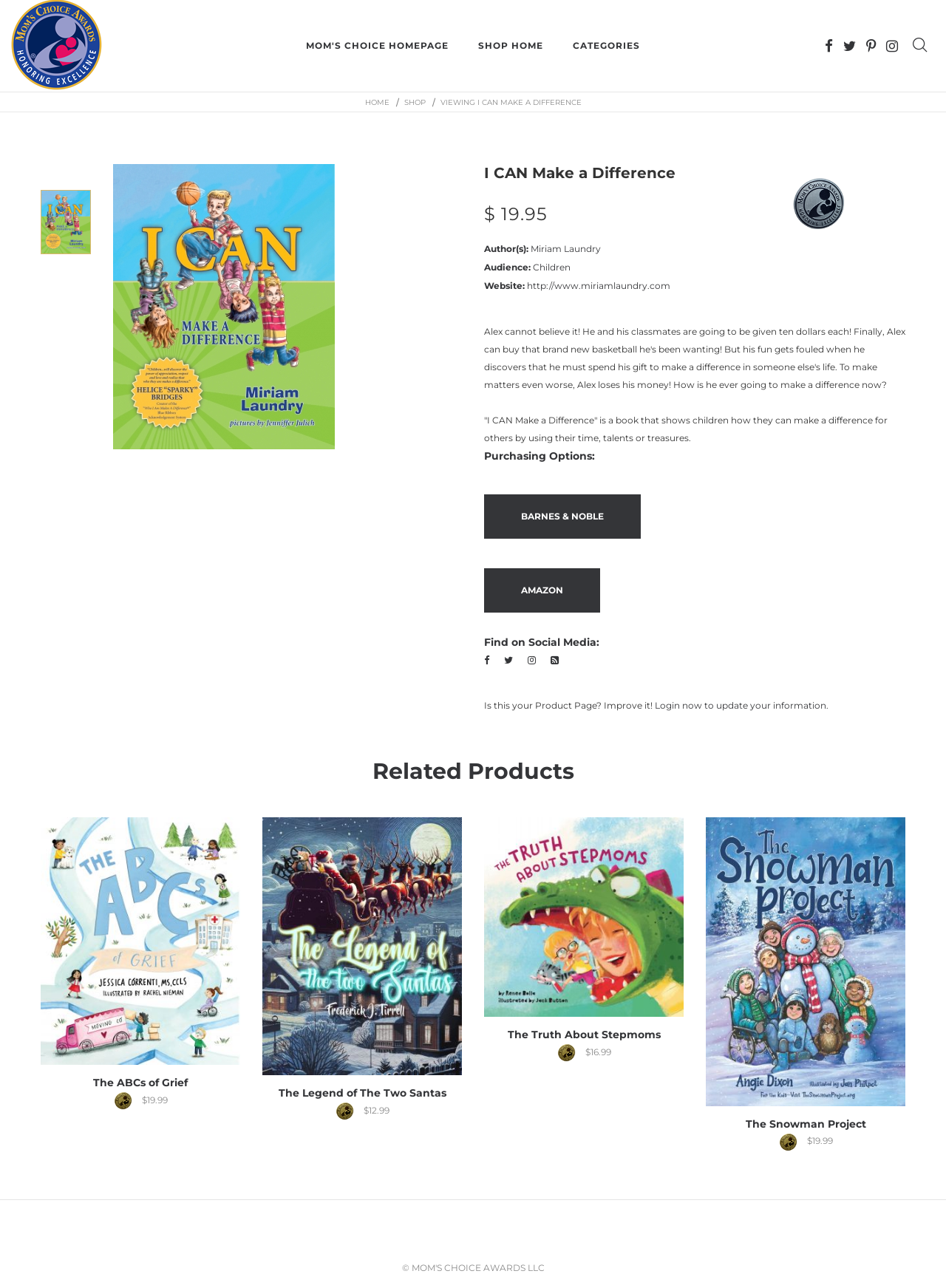Please specify the bounding box coordinates of the clickable section necessary to execute the following command: "View Related Products".

[0.043, 0.592, 0.957, 0.606]